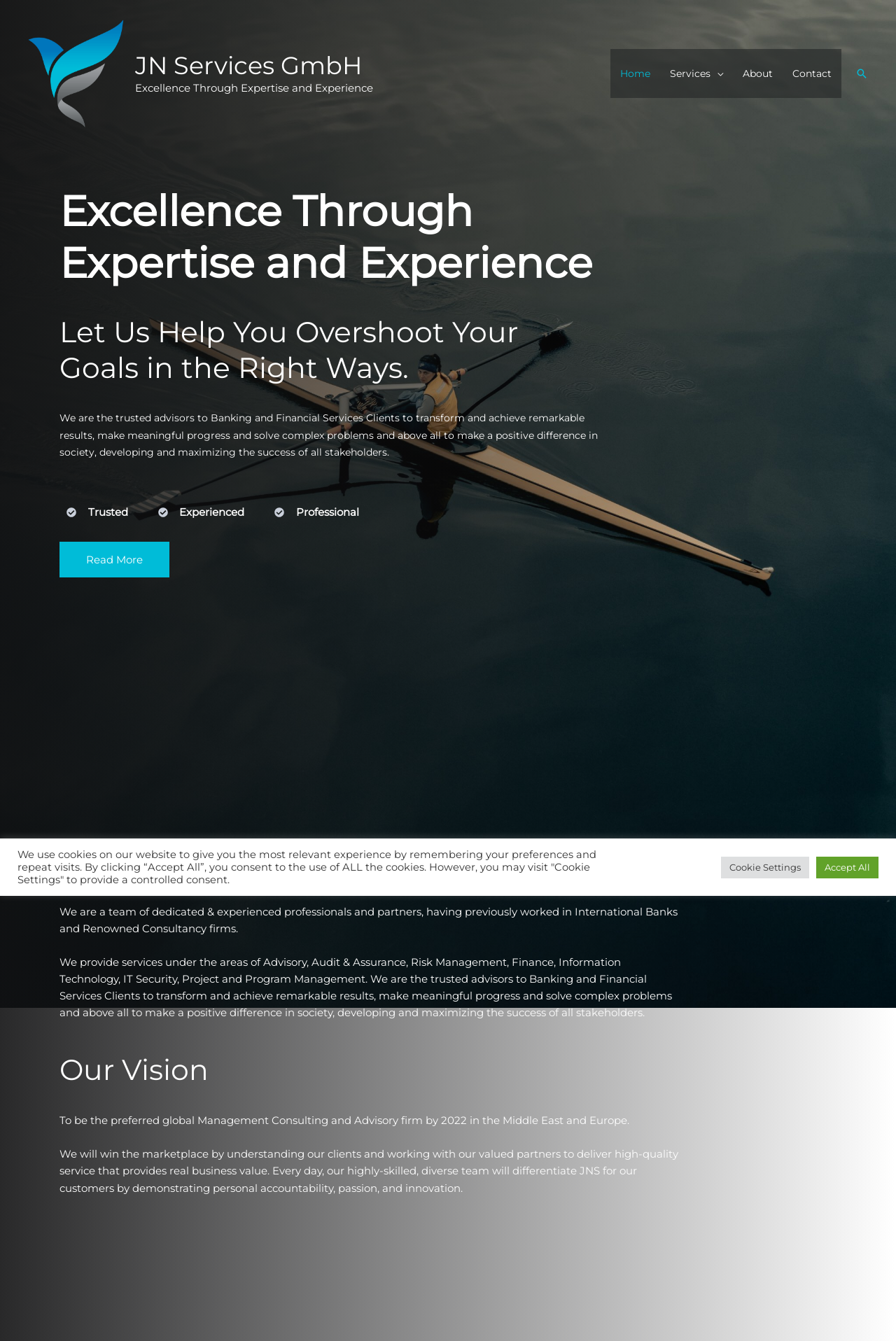Provide a one-word or short-phrase answer to the question:
What are the three key characteristics of the company?

Trusted, Experienced, Professional